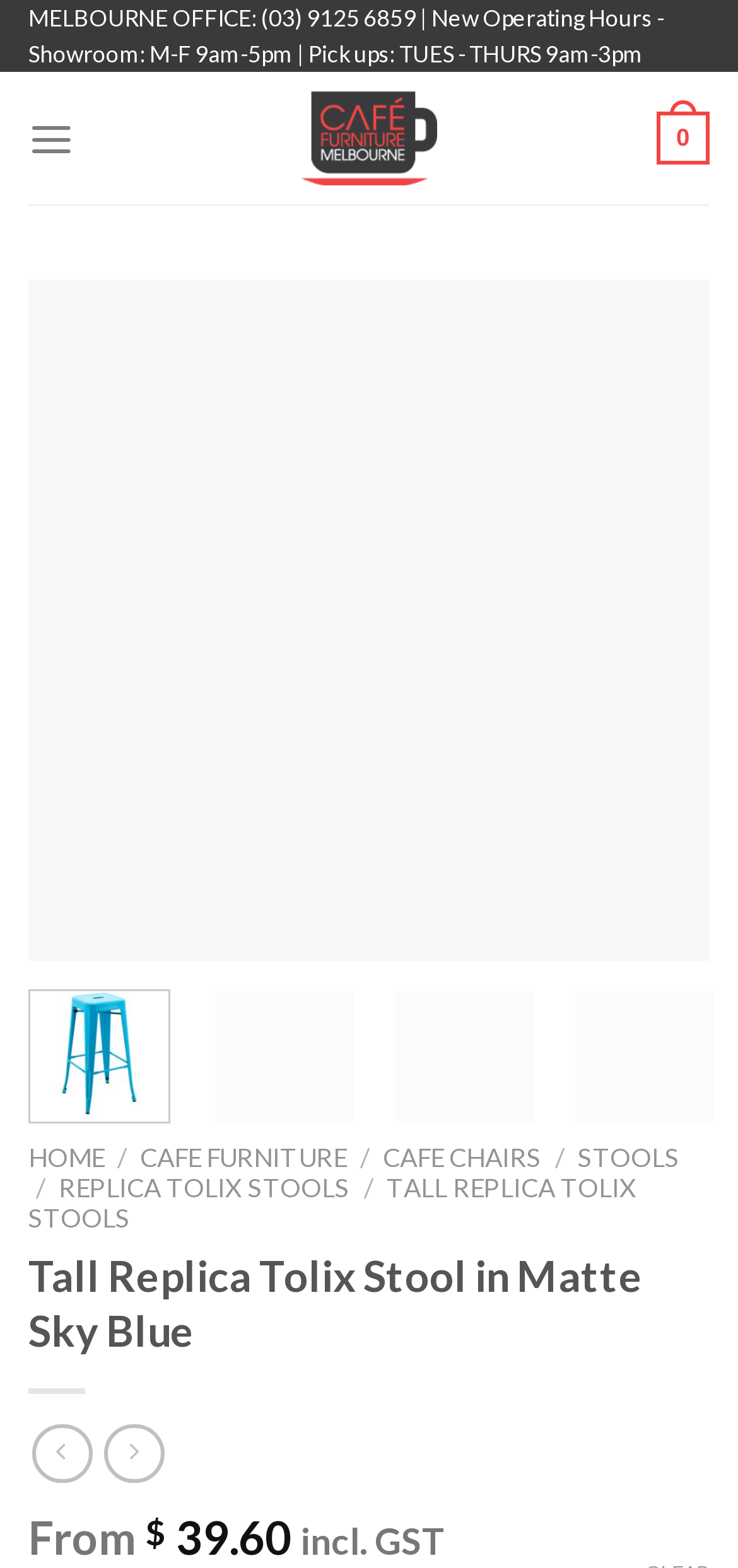Could you specify the bounding box coordinates for the clickable section to complete the following instruction: "View product details"?

[0.284, 0.633, 0.472, 0.721]